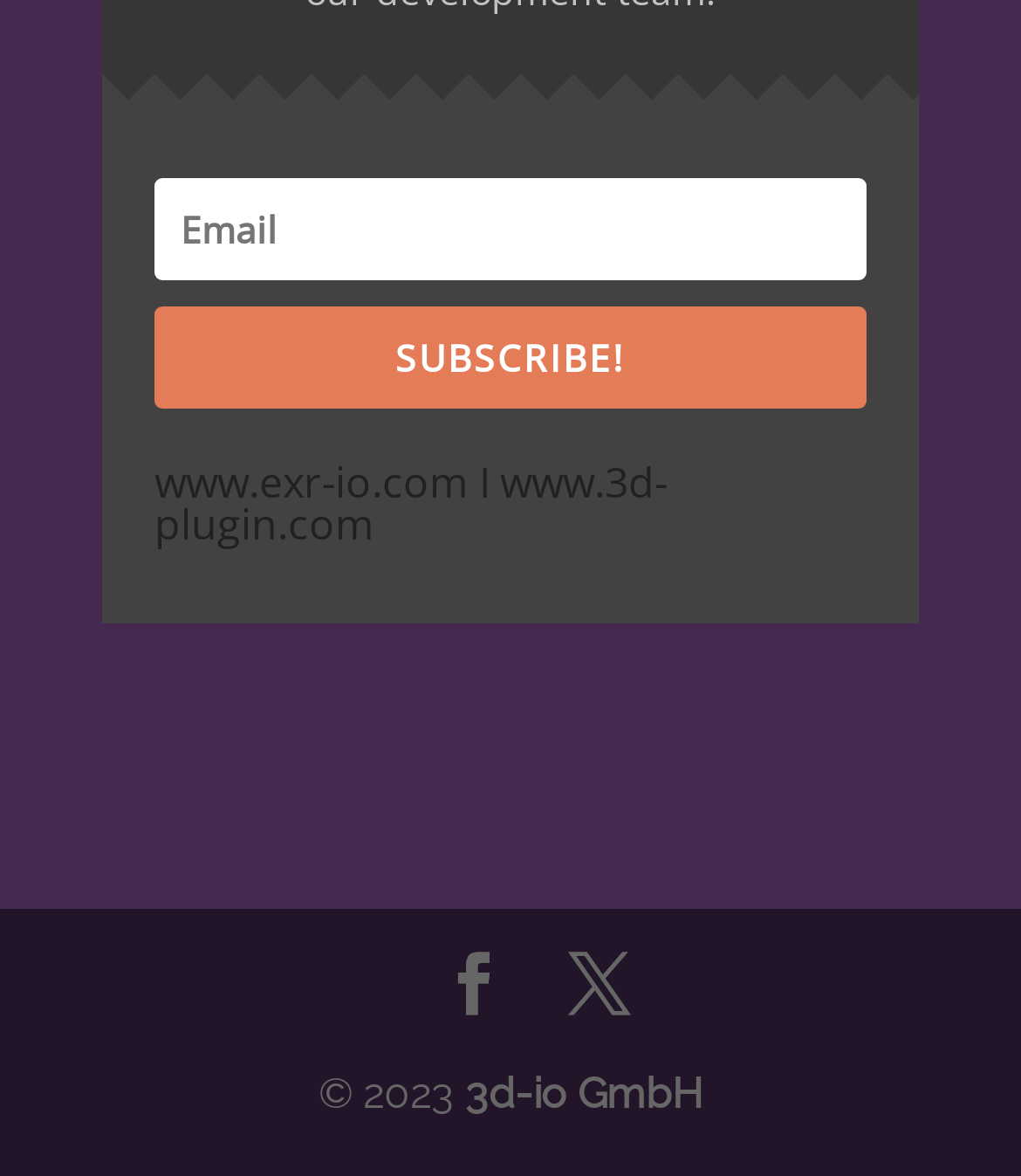Locate the bounding box of the UI element based on this description: "Facebook". Provide four float numbers between 0 and 1 as [left, top, right, bottom].

[0.433, 0.807, 0.495, 0.879]